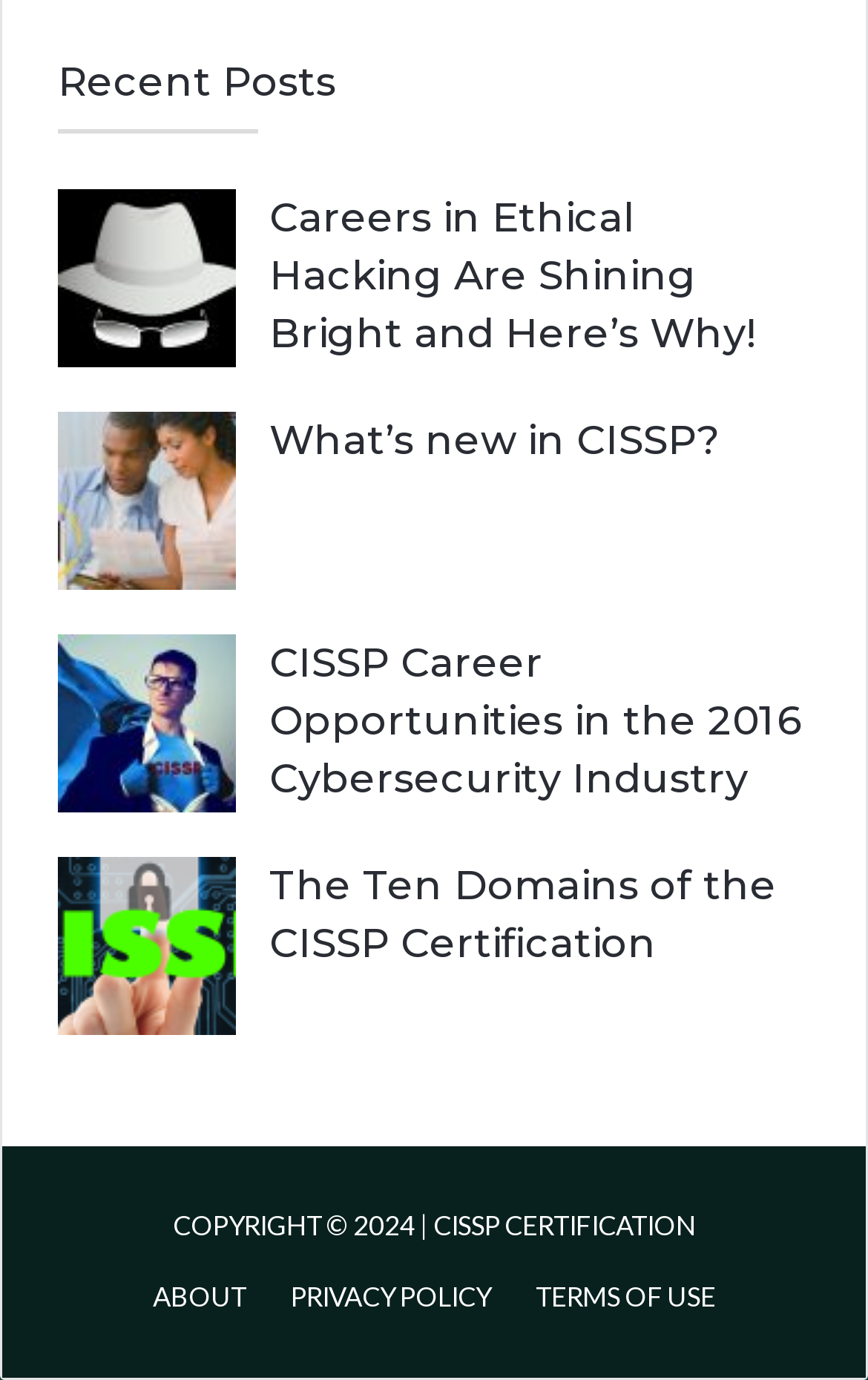Determine the bounding box coordinates (top-left x, top-left y, bottom-right x, bottom-right y) of the UI element described in the following text: Terms of Use

[0.617, 0.931, 0.824, 0.95]